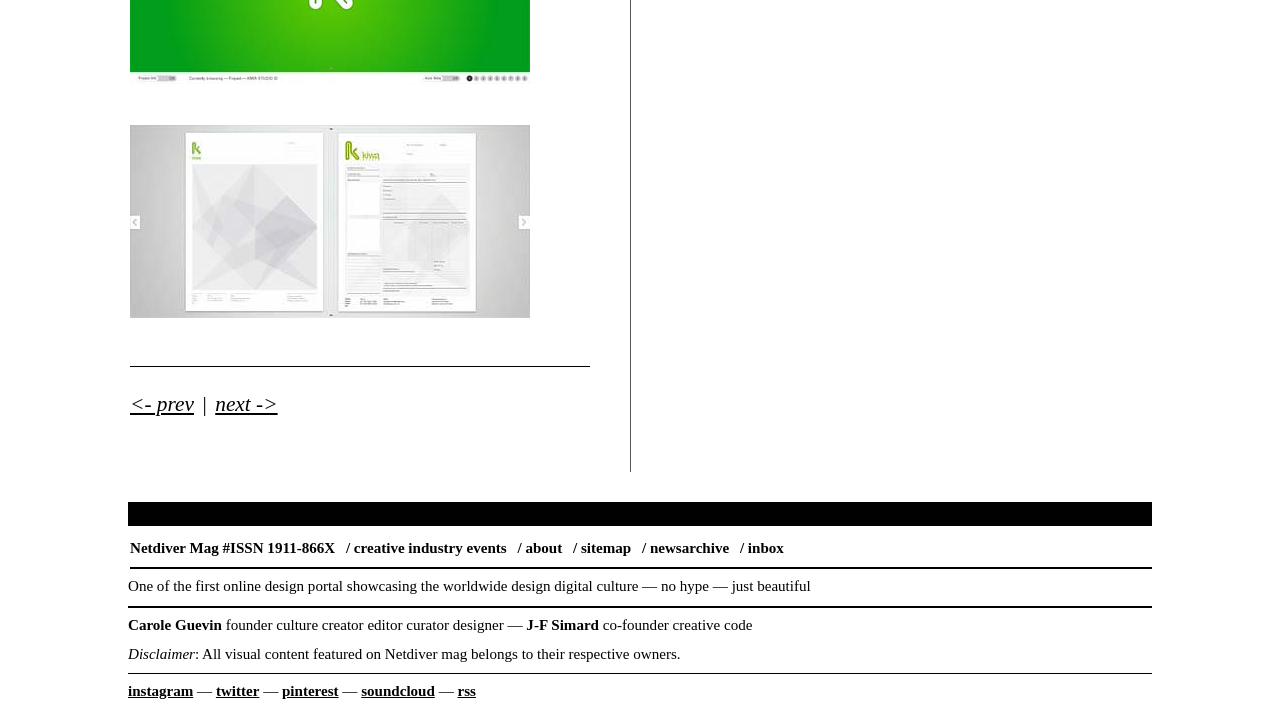What is the role of Carole Guevin?
Can you offer a detailed and complete answer to this question?

I found the role of Carole Guevin by looking at the static text element that describes her as 'founder culture creator editor curator designer' which is located near her name.